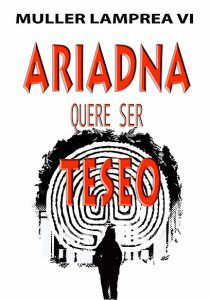What does the labyrinthine pattern symbolize? Analyze the screenshot and reply with just one word or a short phrase.

Mythological journey of Theseus